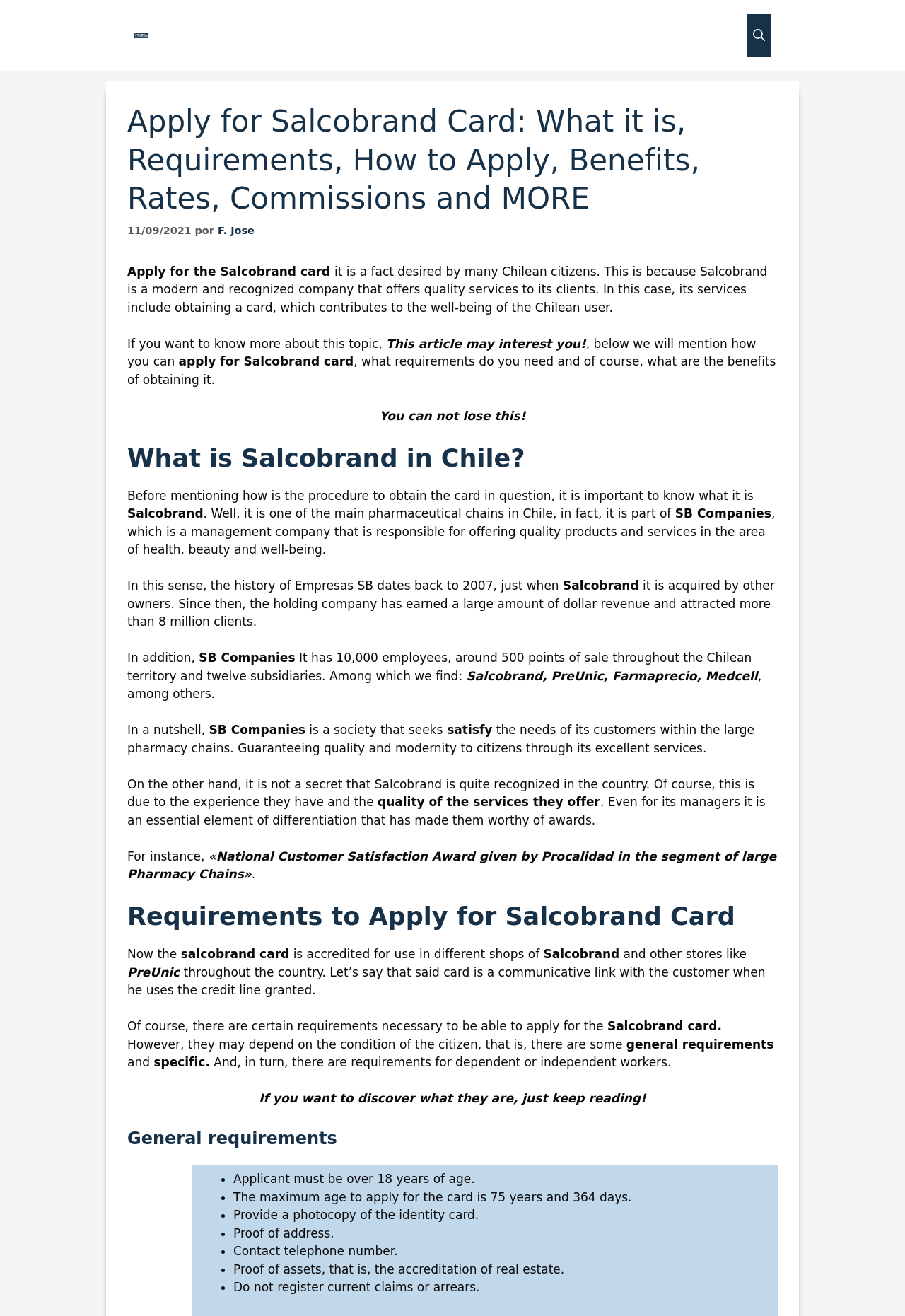Give the bounding box coordinates for the element described as: "aria-label="Abrir la barra de búsqueda"".

[0.826, 0.011, 0.852, 0.043]